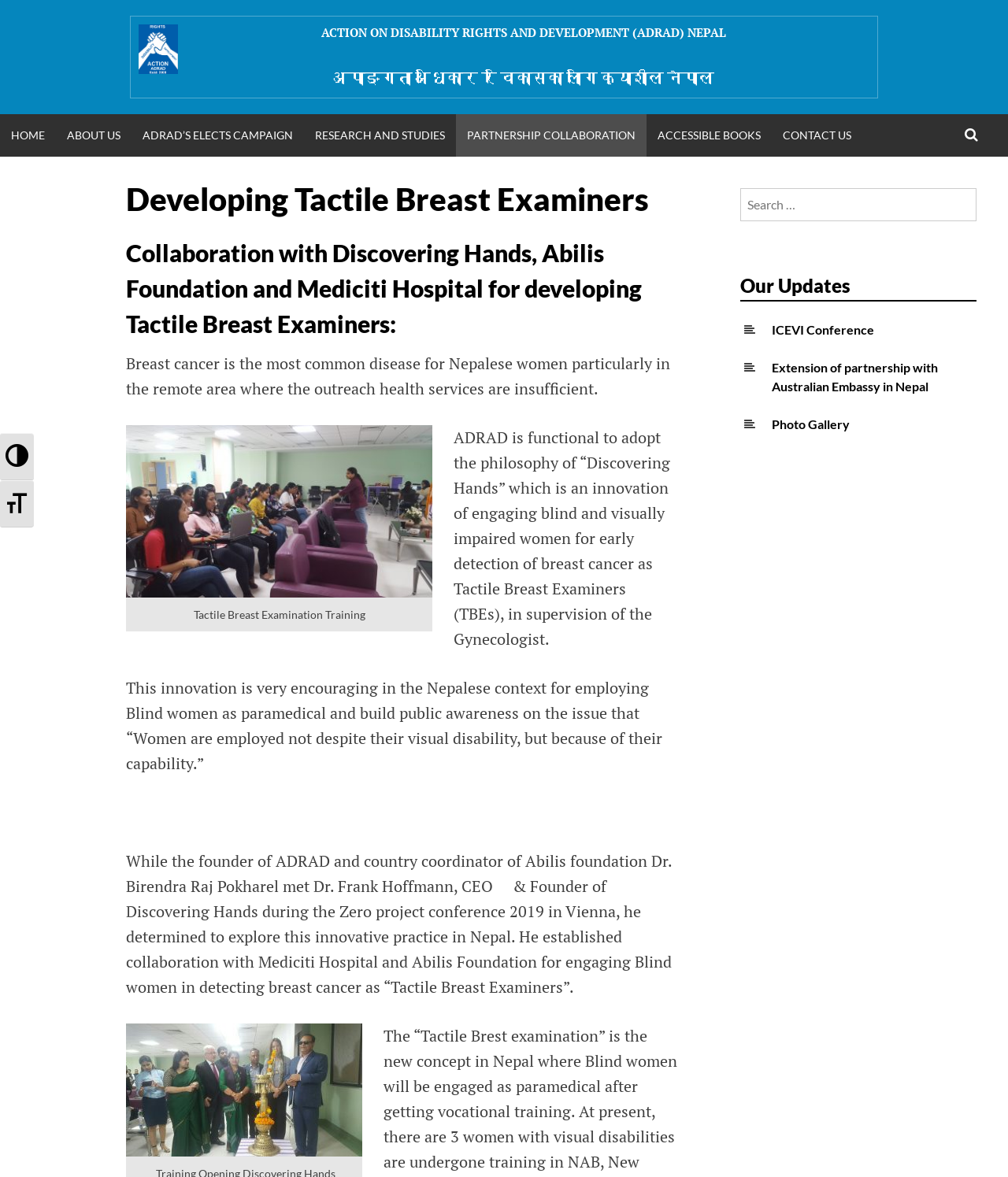Locate the bounding box of the user interface element based on this description: "Home".

[0.0, 0.097, 0.055, 0.133]